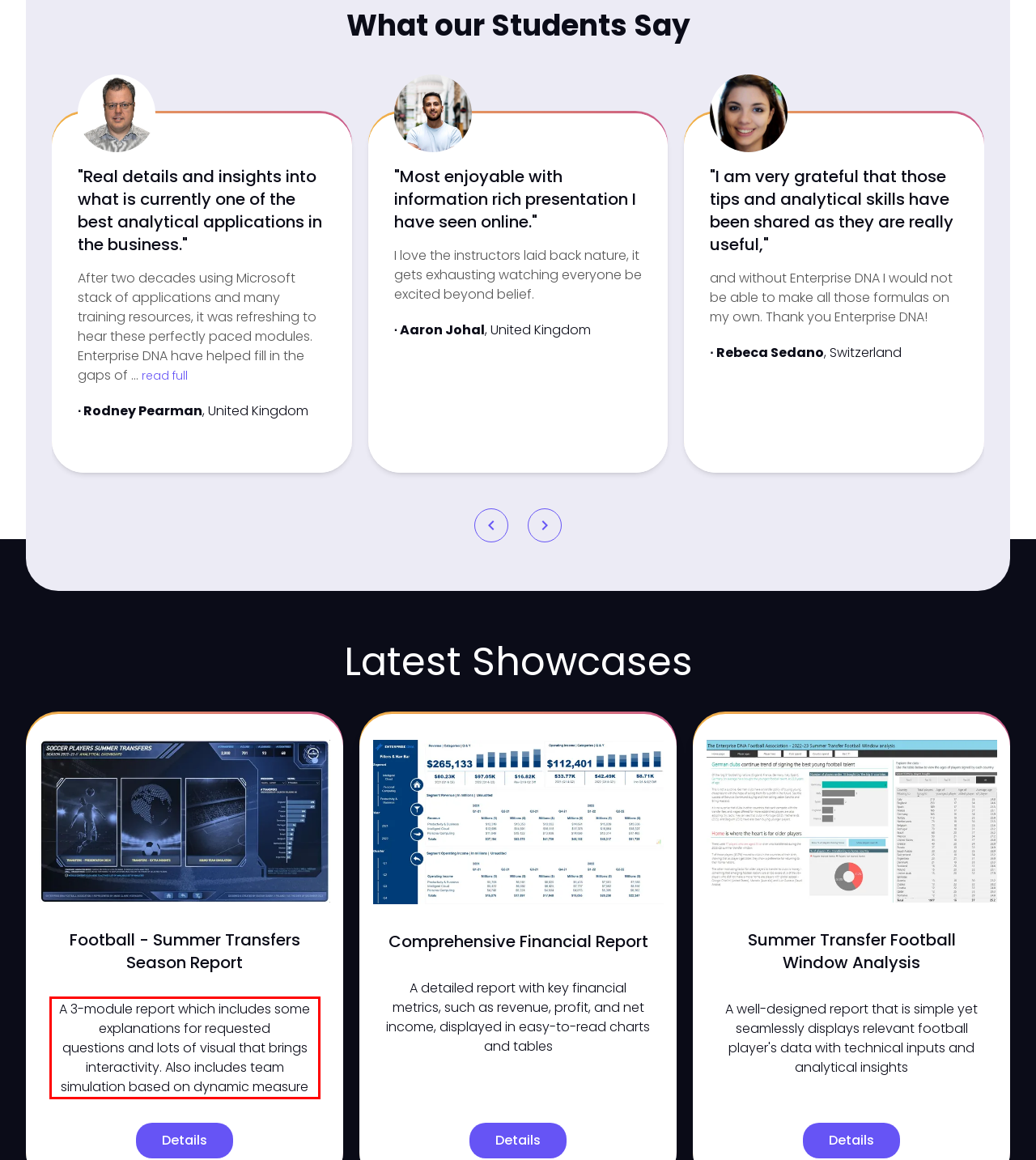Given a screenshot of a webpage containing a red bounding box, perform OCR on the text within this red bounding box and provide the text content.

A 3-module report which includes some explanations for requested questions and lots of visual that brings interactivity. Also includes team simulation based on dynamic measure